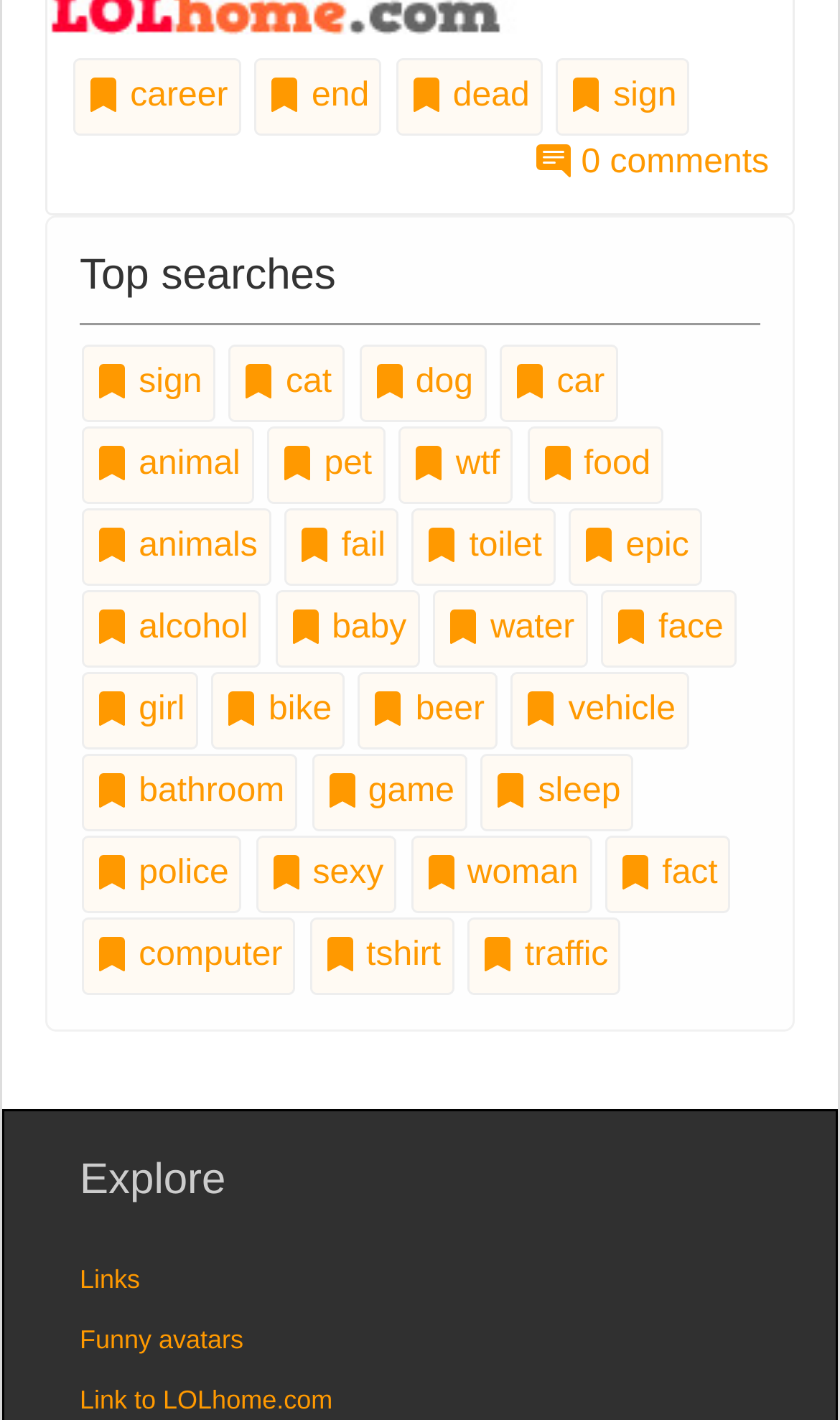Extract the bounding box coordinates for the UI element described as: "cat".

[0.272, 0.242, 0.41, 0.297]